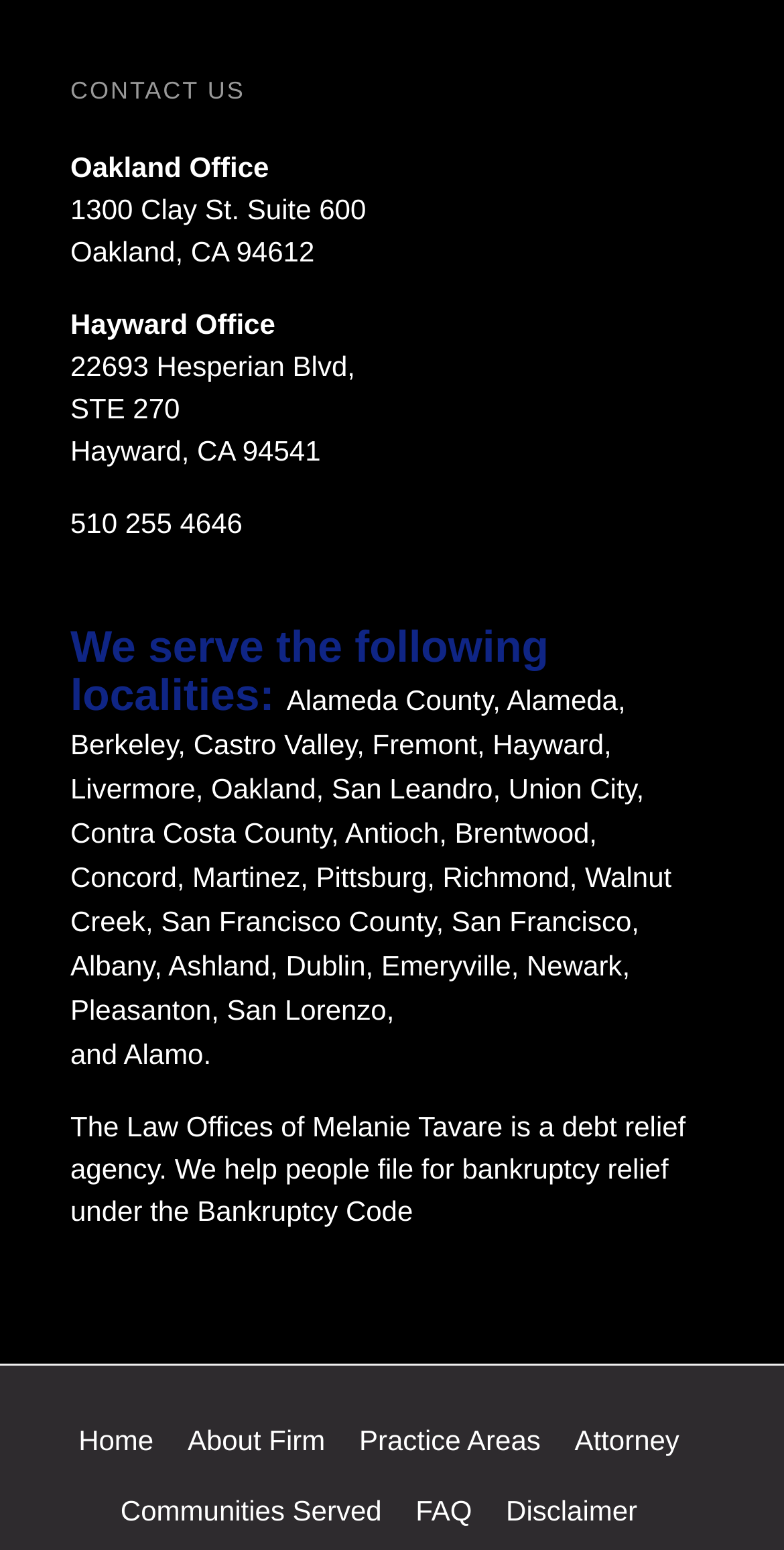Please identify the bounding box coordinates of the area that needs to be clicked to fulfill the following instruction: "Click the '510 255 4646' phone number."

[0.09, 0.327, 0.309, 0.347]